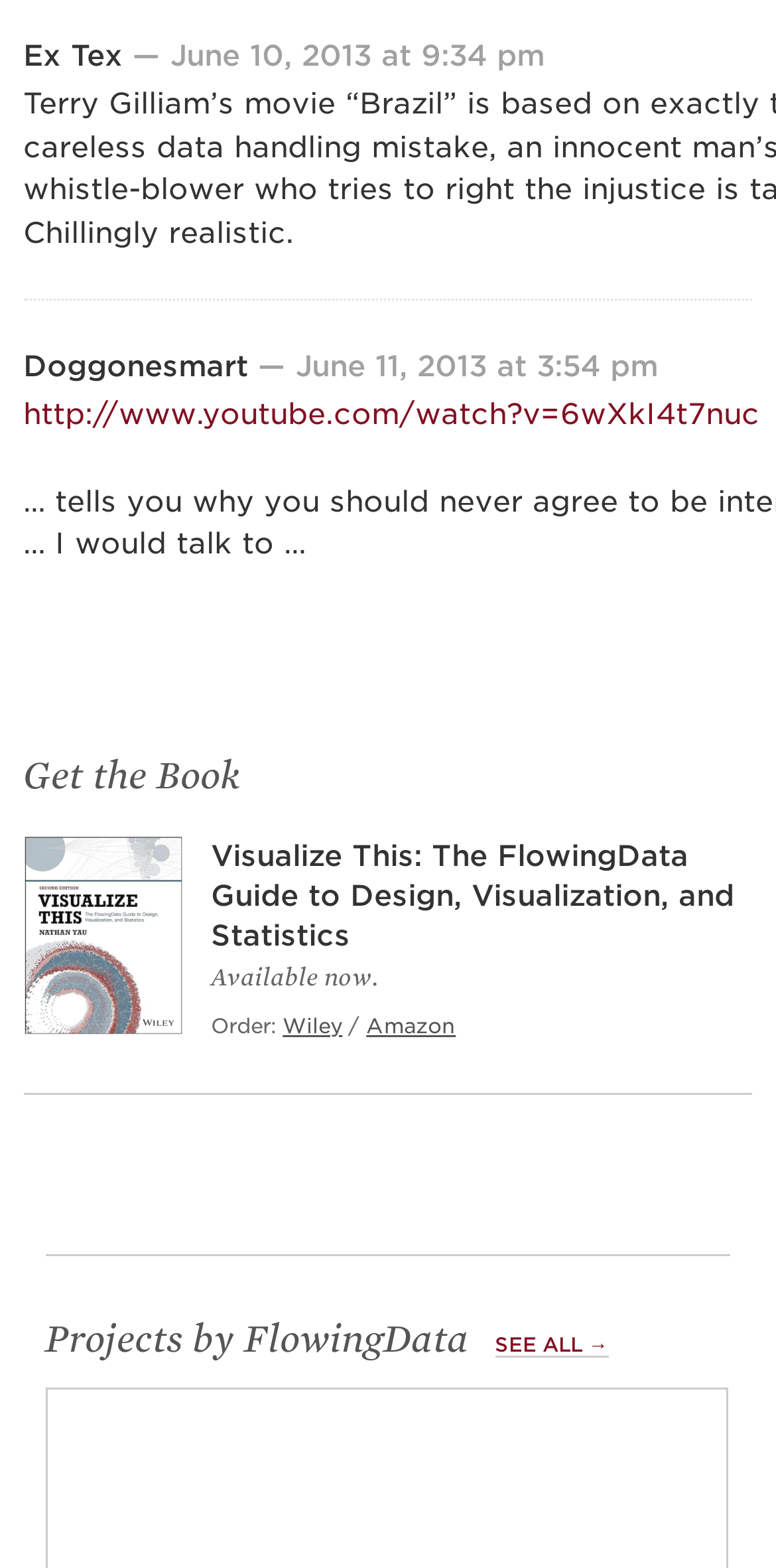How many projects are listed?
Answer the question based on the image using a single word or a brief phrase.

At least 1